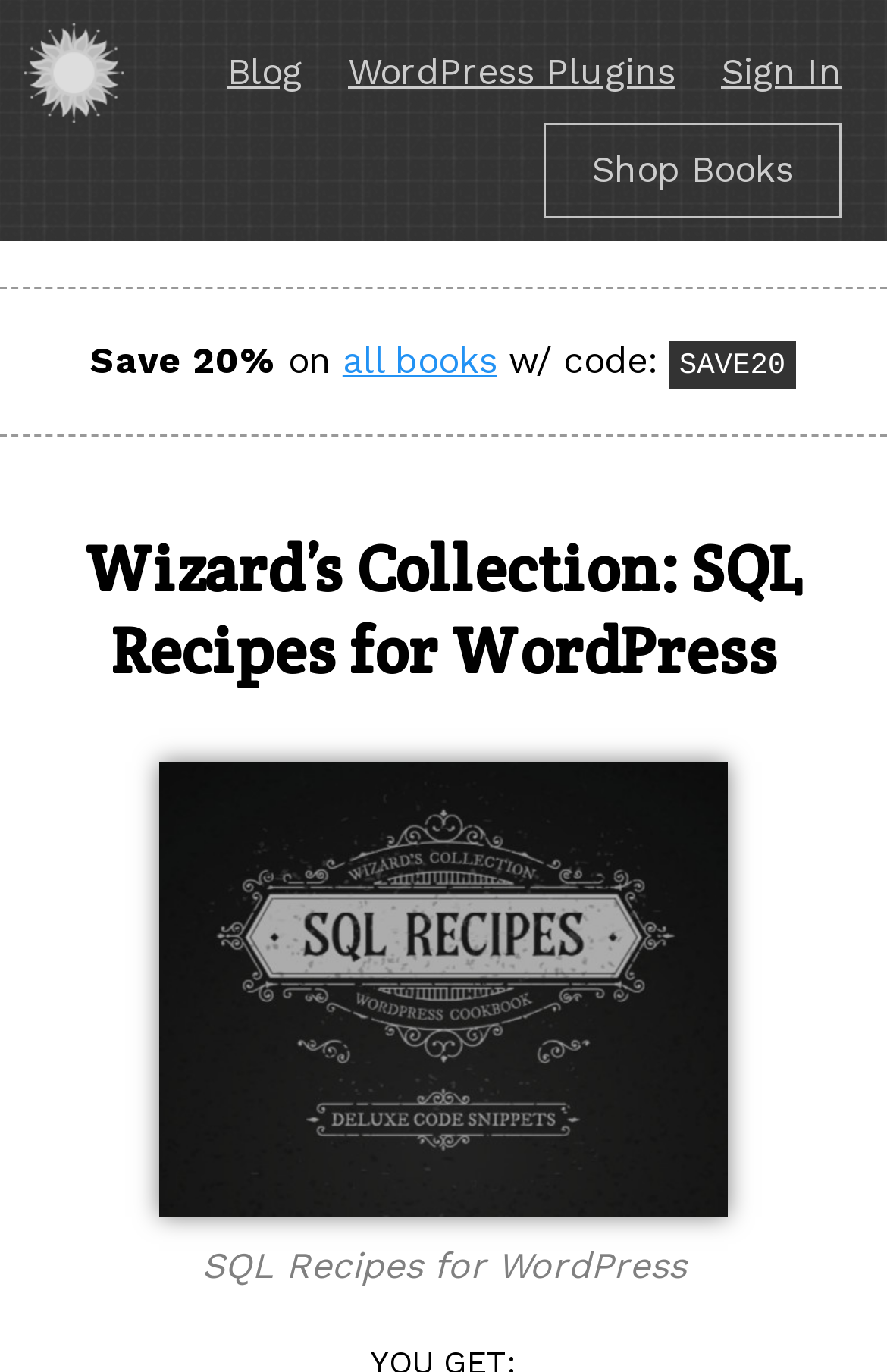Using the element description Chicago, predict the bounding box coordinates for the UI element. Provide the coordinates in (top-left x, top-left y, bottom-right x, bottom-right y) format with values ranging from 0 to 1.

None